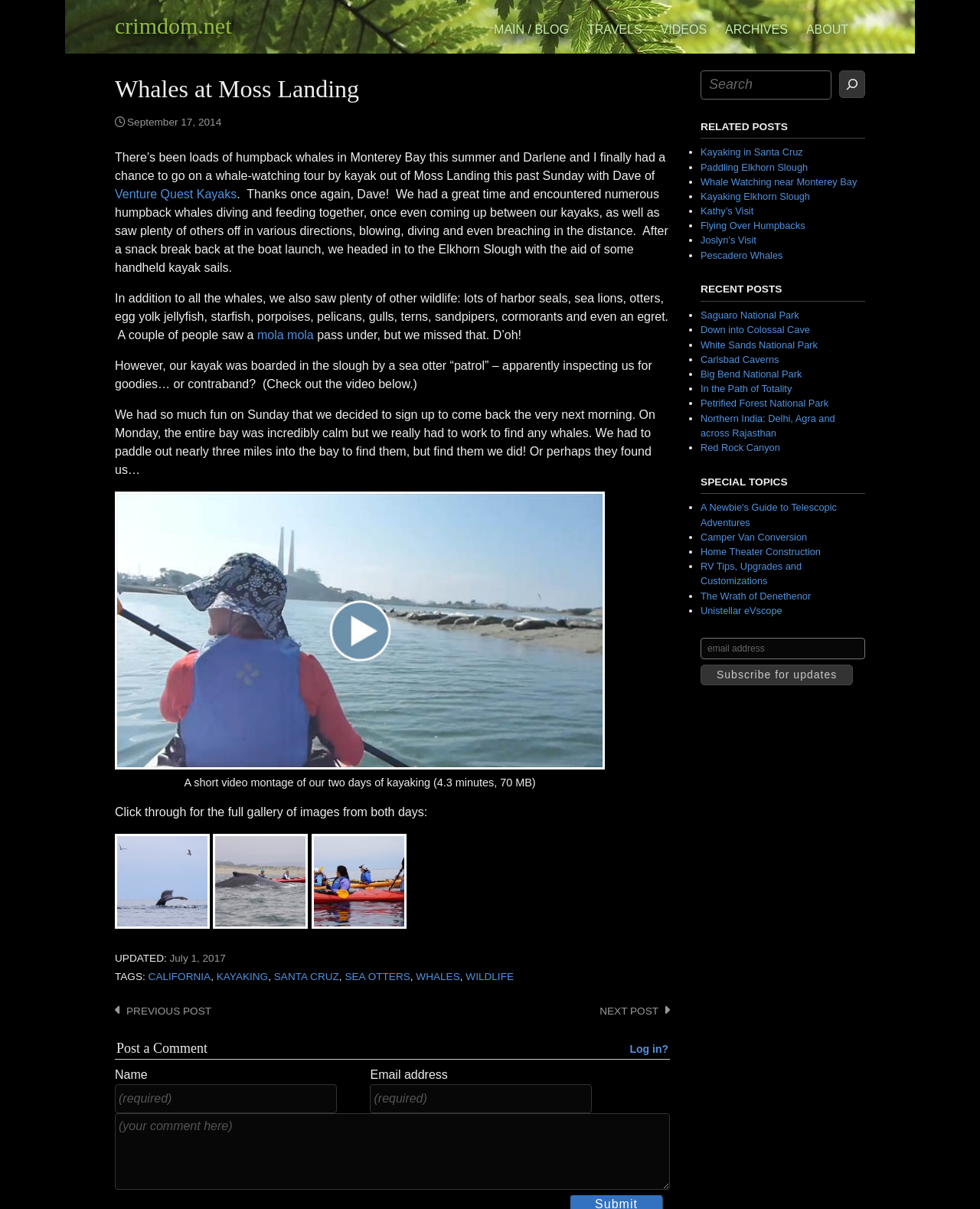Answer the question in a single word or phrase:
Can users comment on this webpage?

Yes